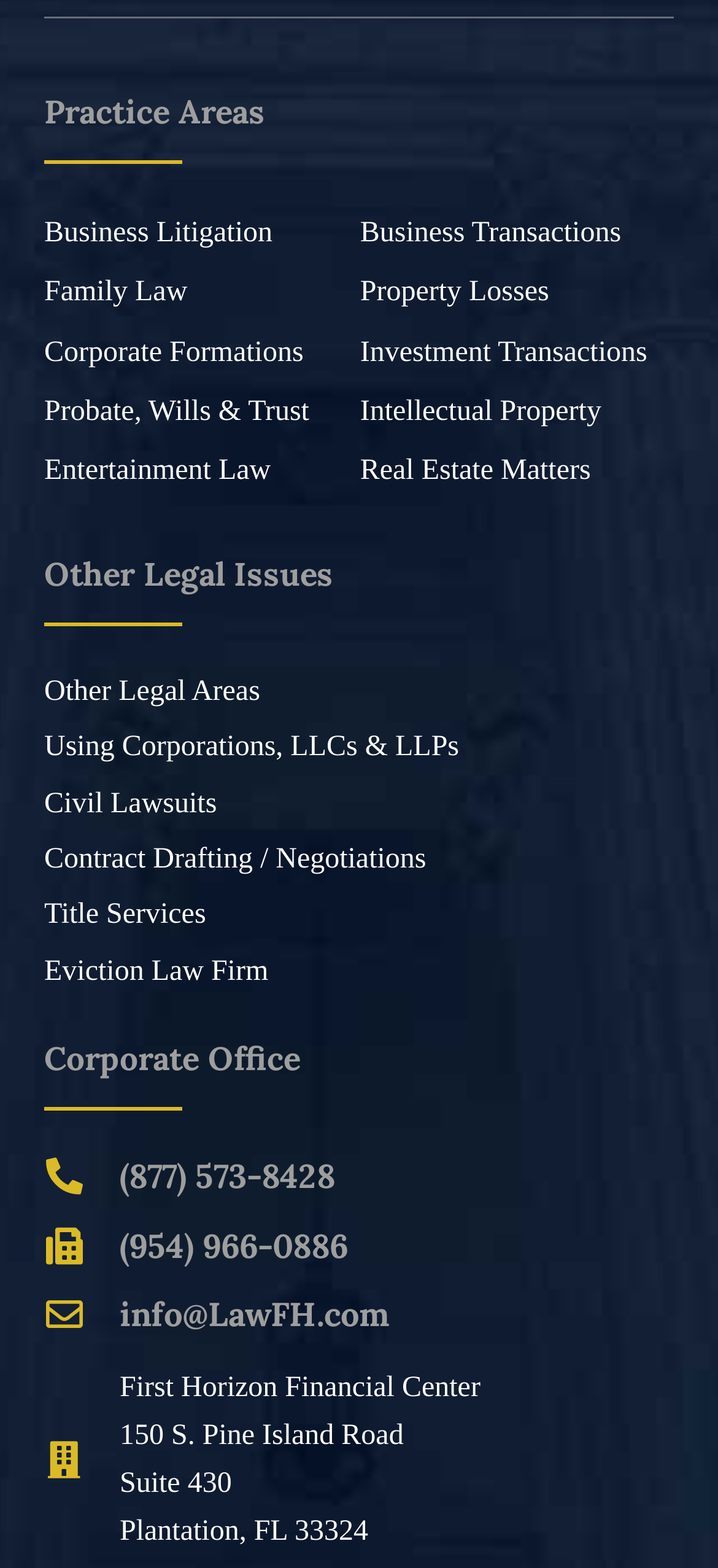Select the bounding box coordinates of the element I need to click to carry out the following instruction: "Contact using (877) 573-8428".

[0.167, 0.738, 0.467, 0.763]